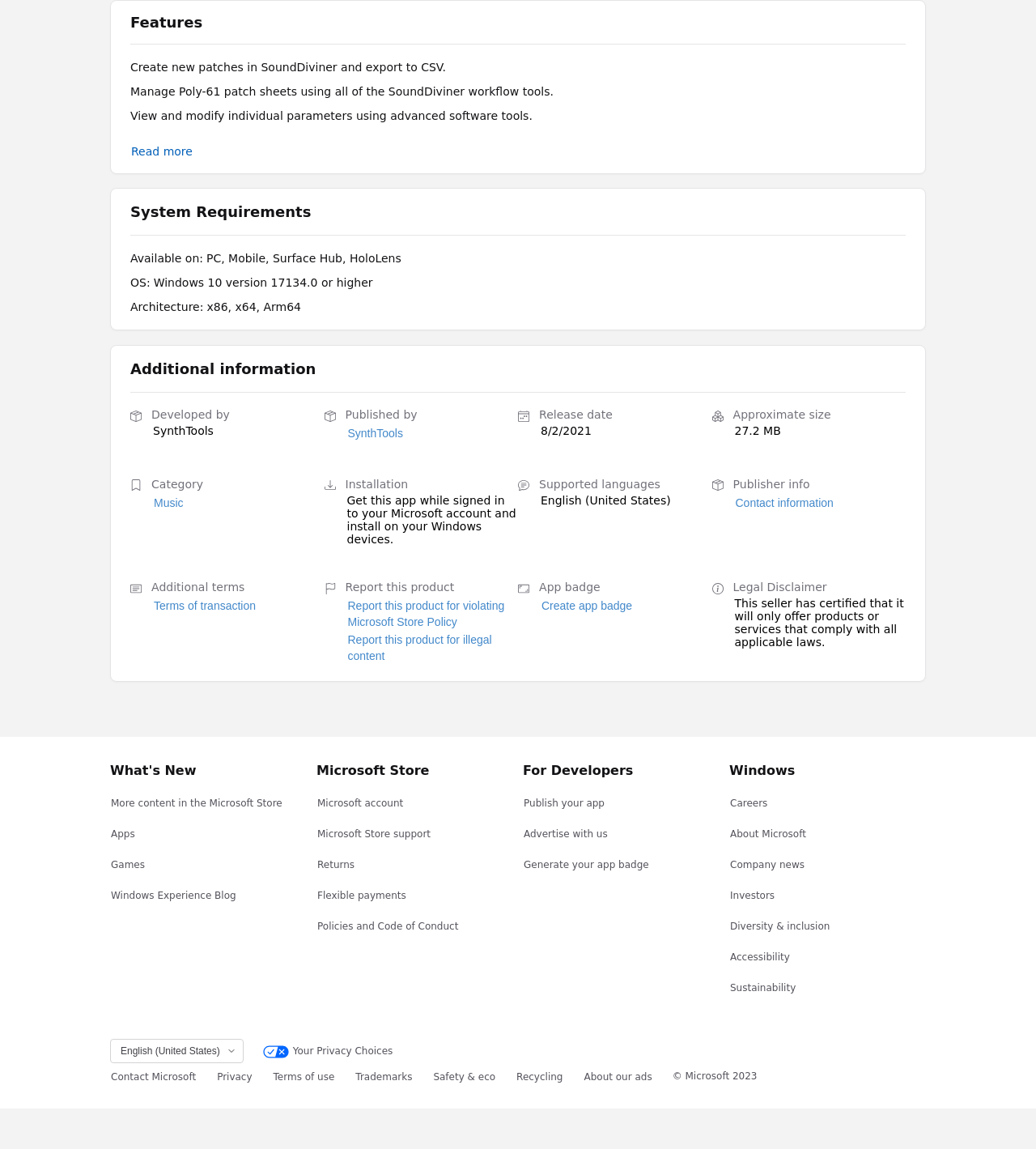Find the bounding box coordinates of the element you need to click on to perform this action: 'Report this product for violating Microsoft Store Policy'. The coordinates should be represented by four float values between 0 and 1, in the format [left, top, right, bottom].

[0.335, 0.529, 0.493, 0.559]